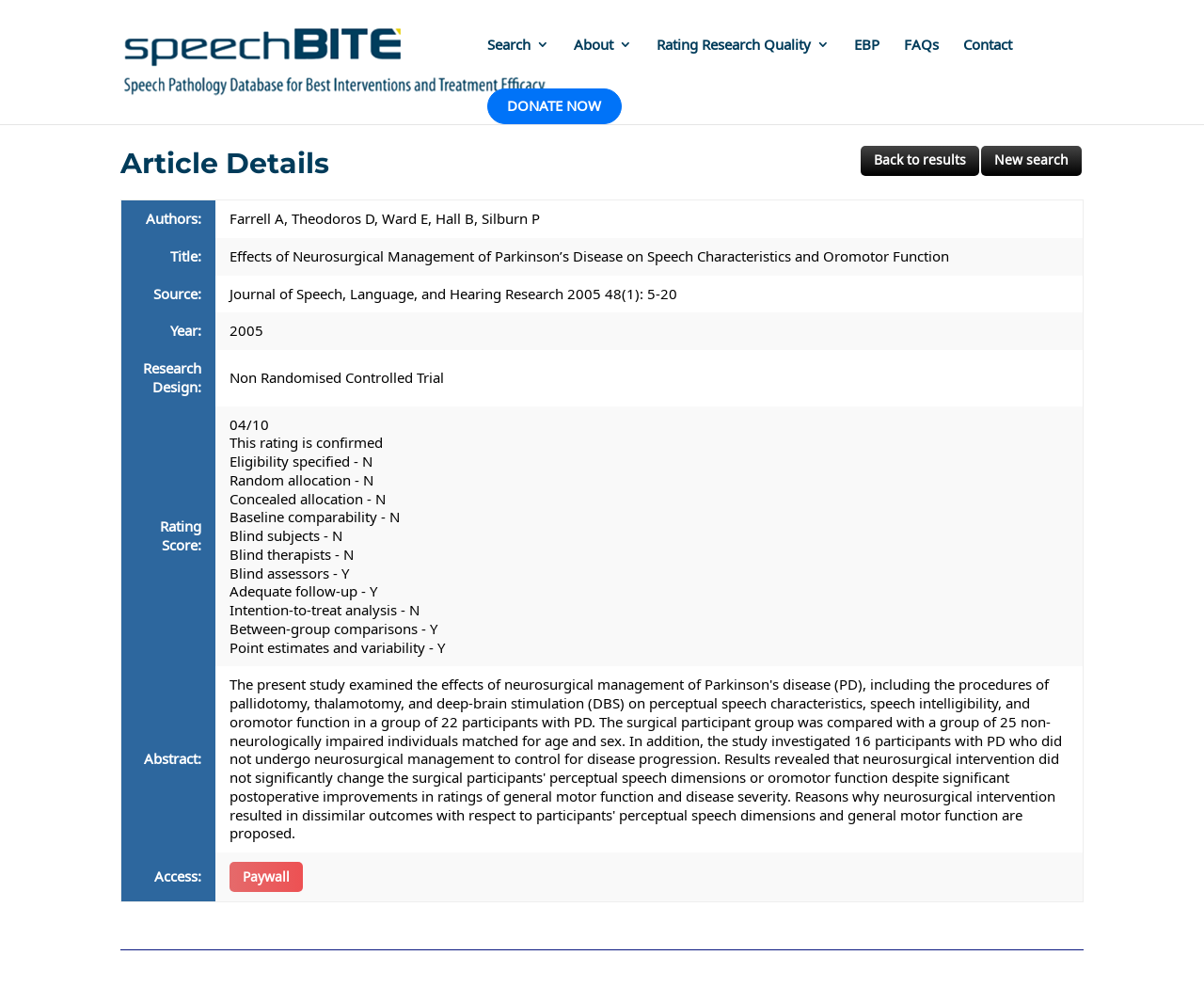What is the access type of the article?
Answer the question with just one word or phrase using the image.

Paywall